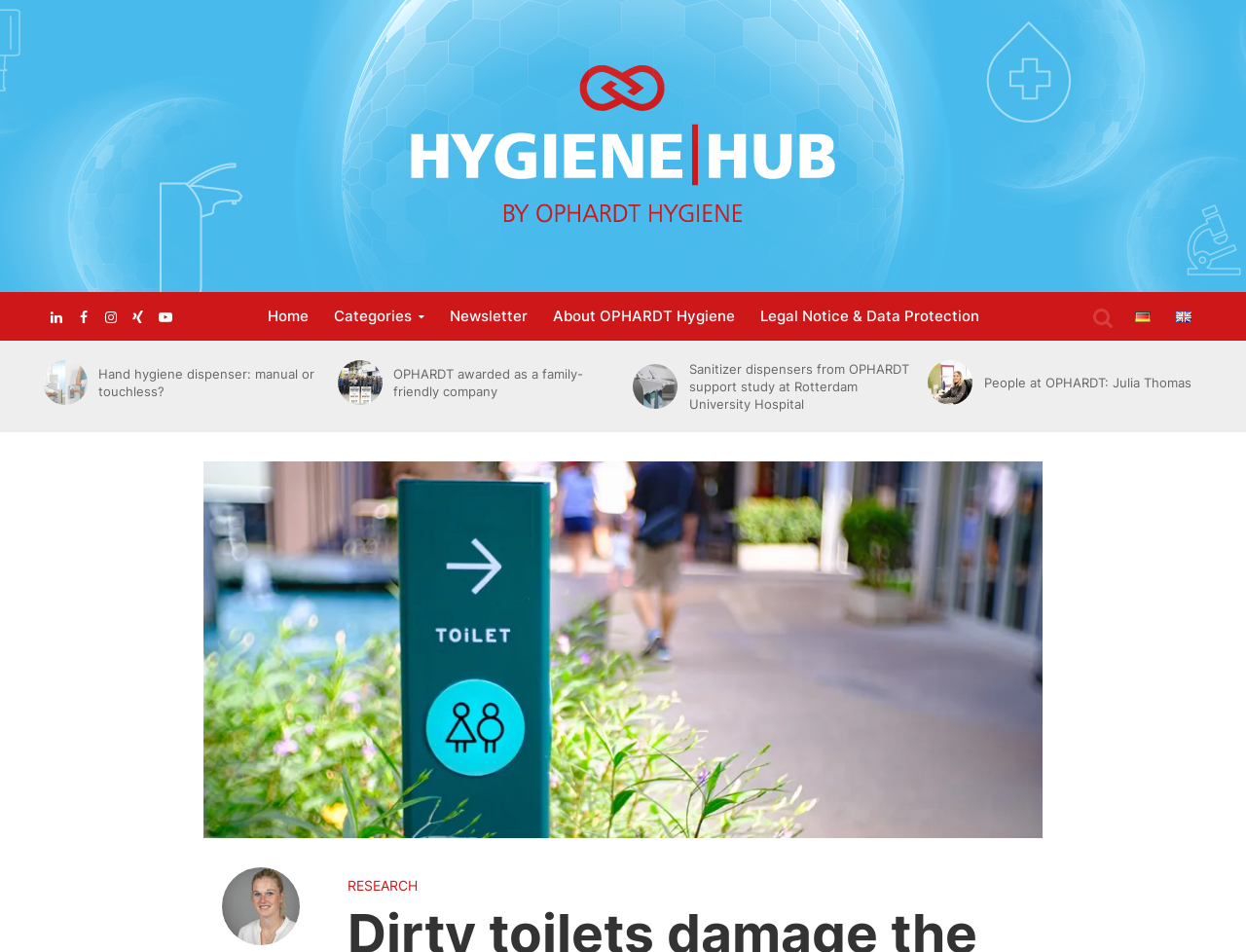Find the bounding box coordinates for the element described here: "About OPHARDT Hygiene".

[0.433, 0.307, 0.6, 0.358]